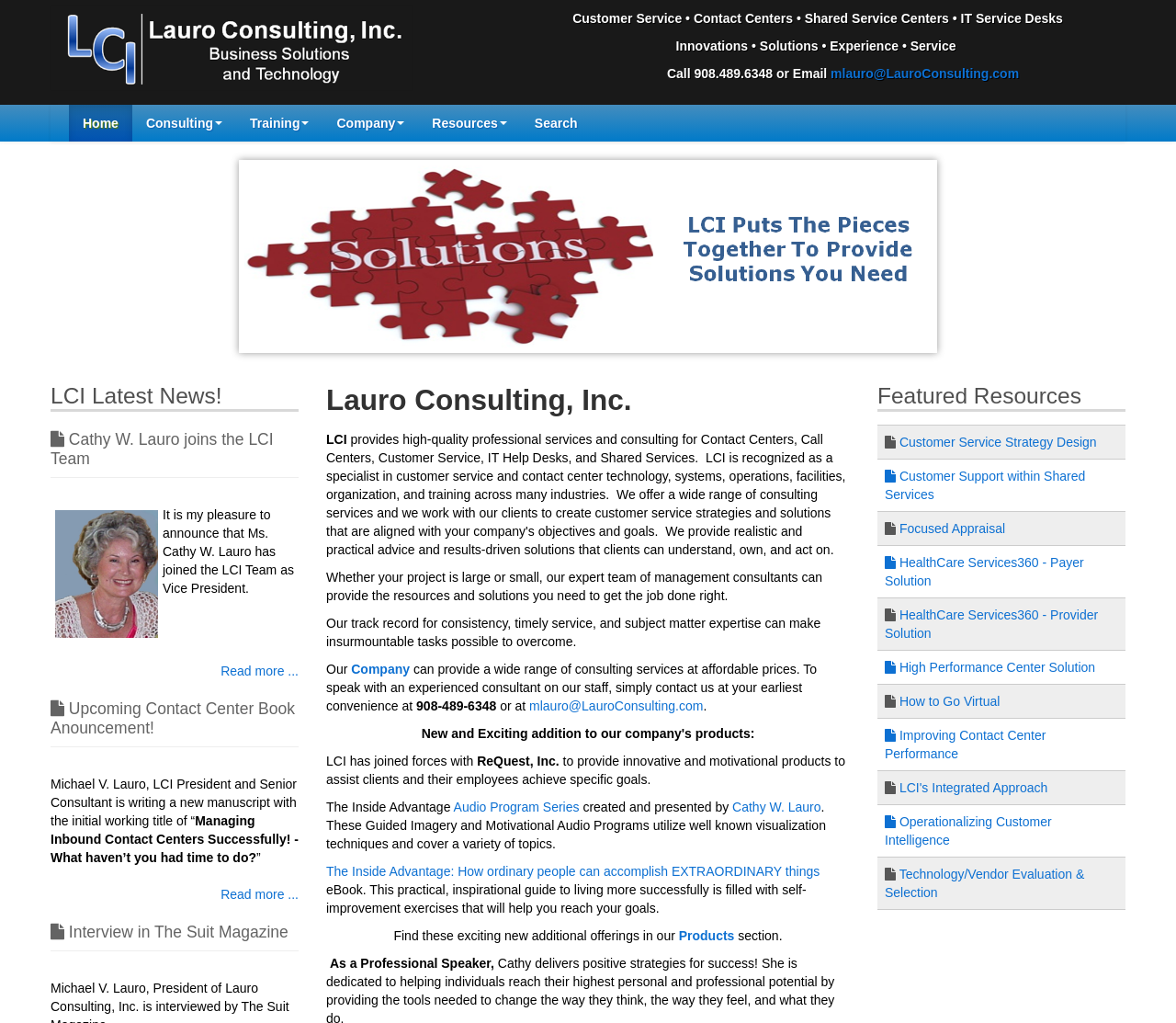Given the description of the UI element: "Focused Appraisal", predict the bounding box coordinates in the form of [left, top, right, bottom], with each value being a float between 0 and 1.

[0.752, 0.509, 0.855, 0.524]